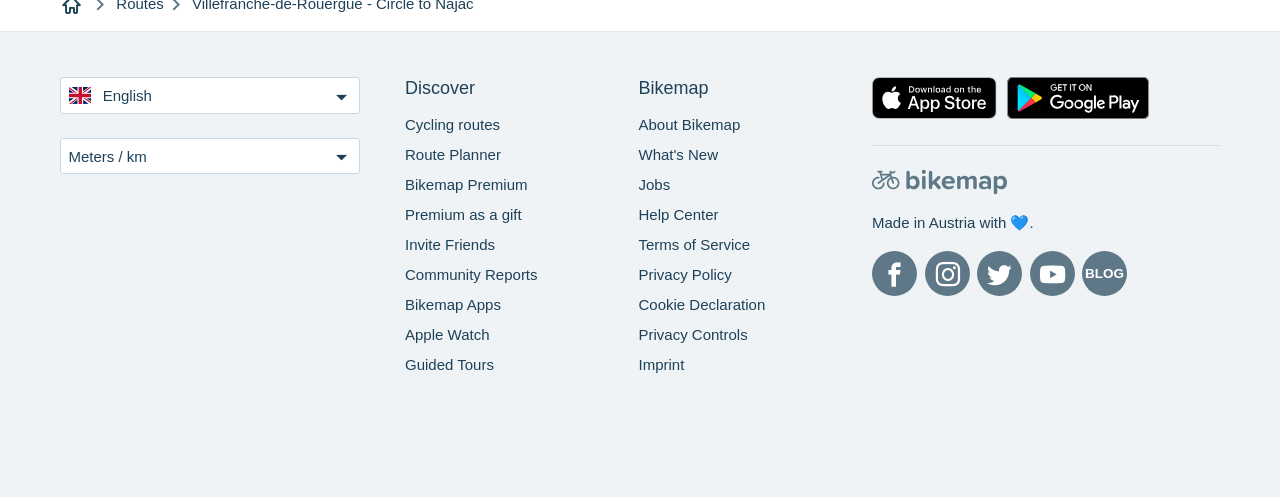Specify the bounding box coordinates (top-left x, top-left y, bottom-right x, bottom-right y) of the UI element in the screenshot that matches this description: Premium as a gift

[0.316, 0.414, 0.408, 0.448]